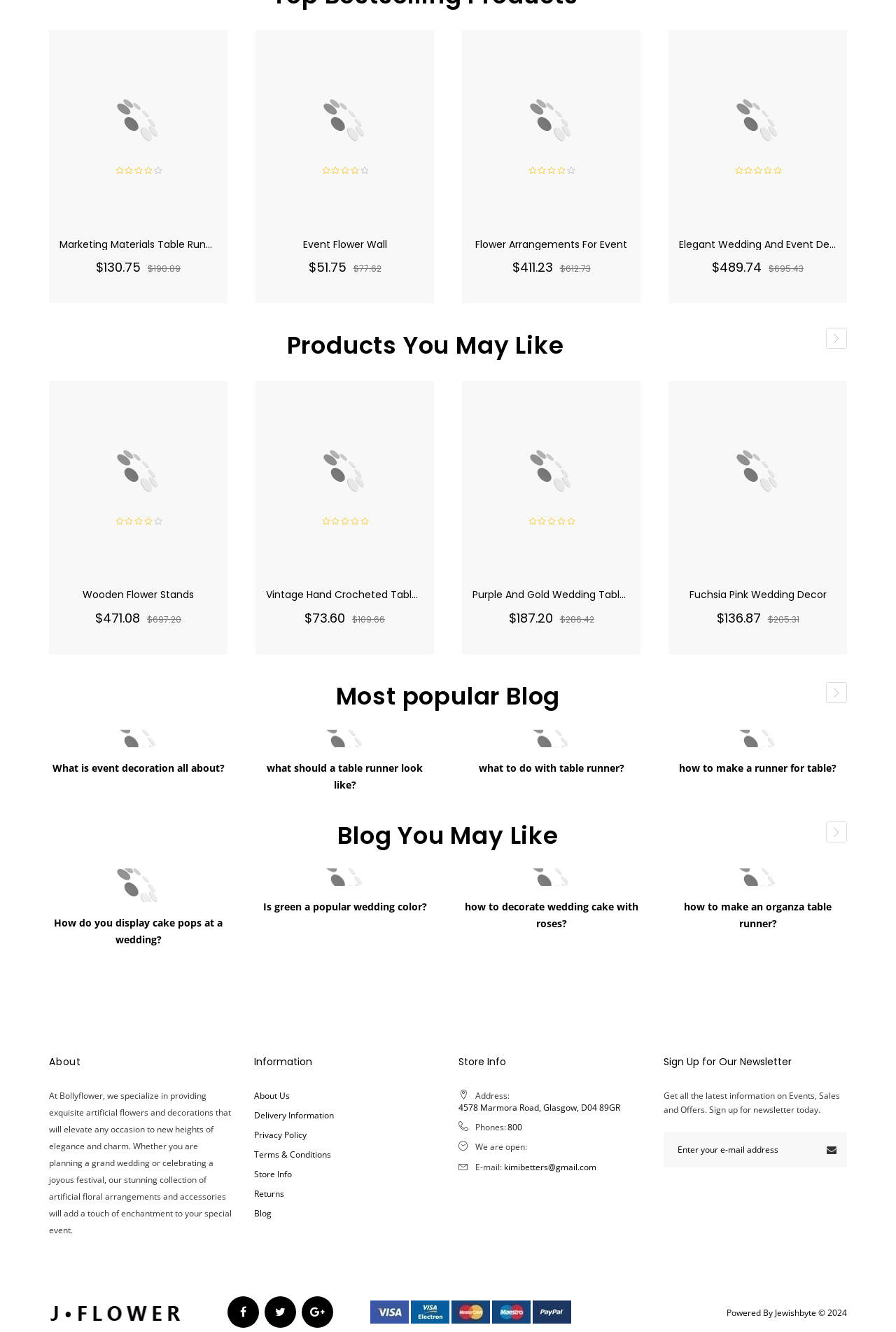Highlight the bounding box coordinates of the element that should be clicked to carry out the following instruction: "Check price of Wooden Flower Stands". The coordinates must be given as four float numbers ranging from 0 to 1, i.e., [left, top, right, bottom].

[0.106, 0.457, 0.156, 0.471]